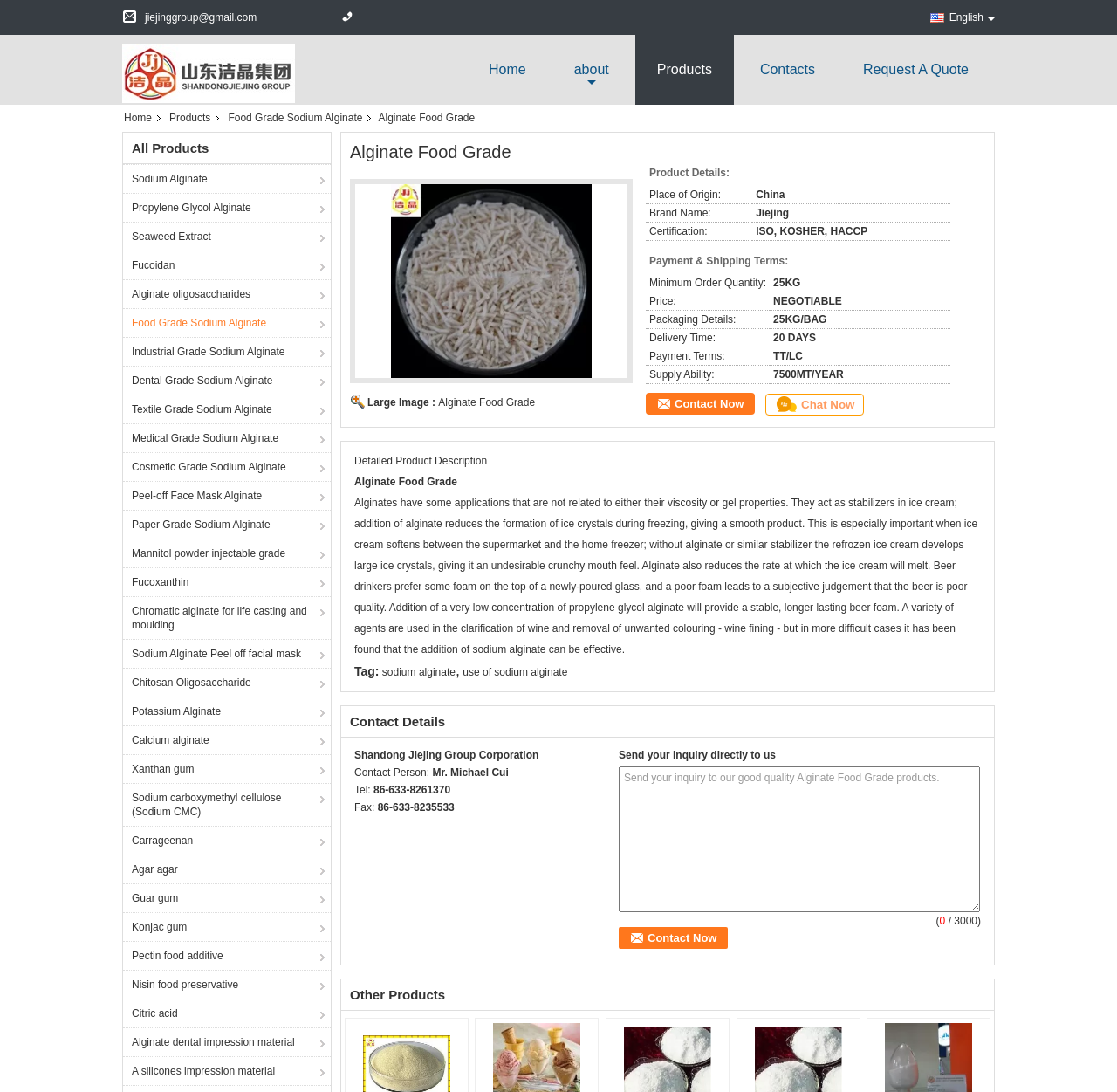Based on the element description, predict the bounding box coordinates (top-left x, top-left y, bottom-right x, bottom-right y) for the UI element in the screenshot: Uncategorized

None